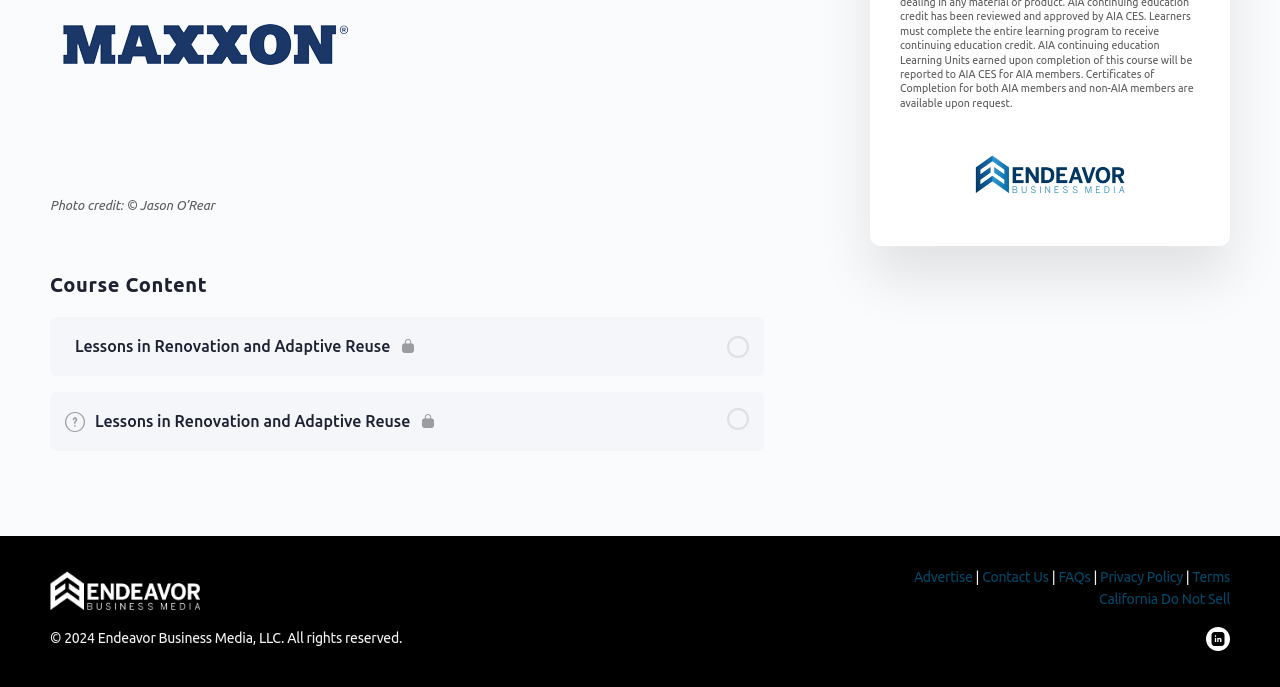Determine the bounding box coordinates for the UI element matching this description: "Privacy Policy".

[0.859, 0.828, 0.924, 0.852]